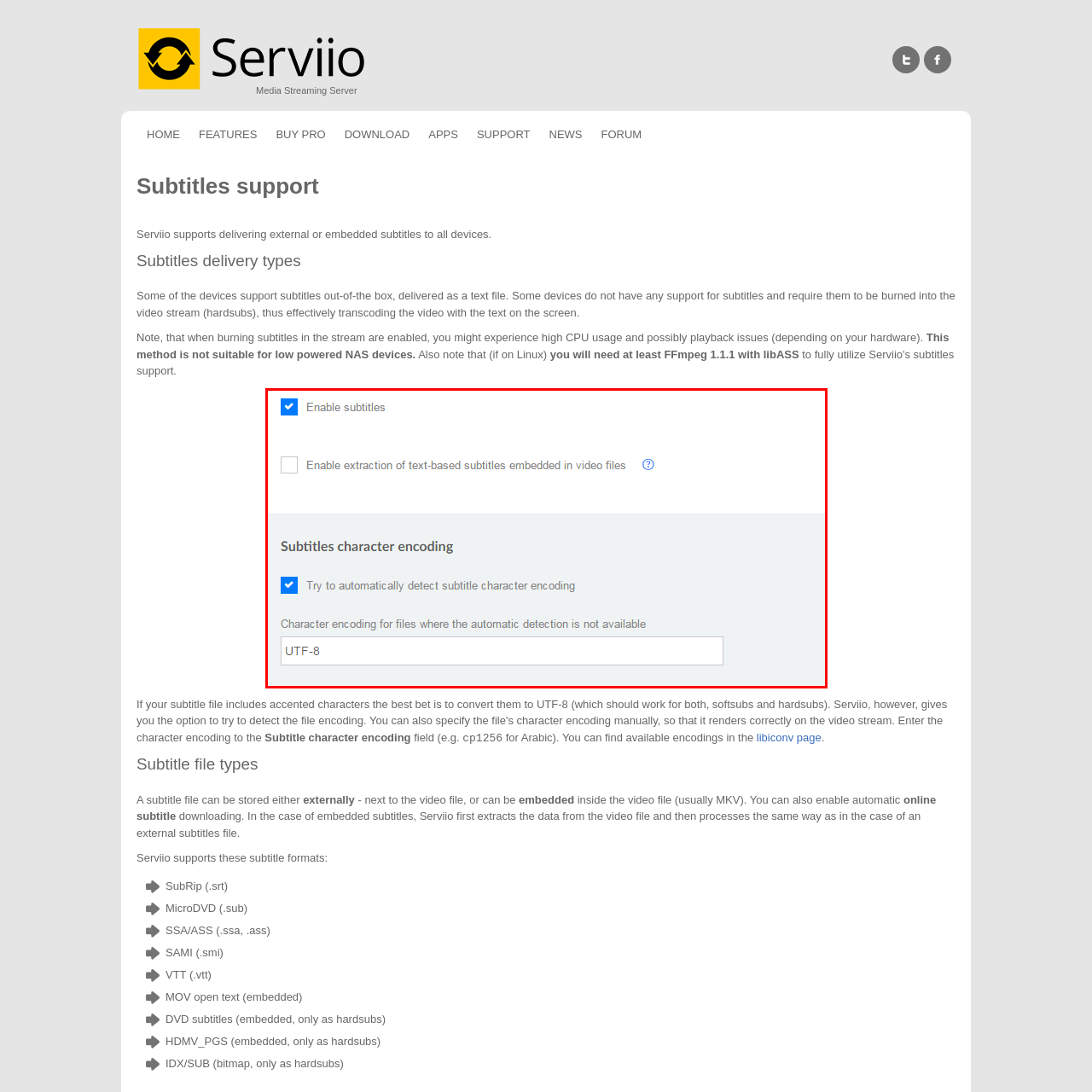Deliver a detailed explanation of the elements found in the red-marked area of the image.

The image depicts a user interface section dedicated to subtitle settings within the Serviio DLNA media server application. At the top, there are two checkbox options: the first allows the user to enable subtitles, while the second option permits the extraction of text-based subtitles embedded in video files. Below these options, there is a heading labeled "Subtitles character encoding," which provides further customization for subtitle settings. 

There is another checkbox that enables automatic detection of subtitle character encoding, streamlining the user experience by reducing the need for manual input. Moreover, a text input field specifies the character encoding for scenarios where automatic detection is not feasible; the default encoding shown in this field is UTF-8, which is widely used for its compatibility with many languages. This configuration ensures users can tailor their subtitle experience to their preferences and needs, enhancing the overall usability of the application.